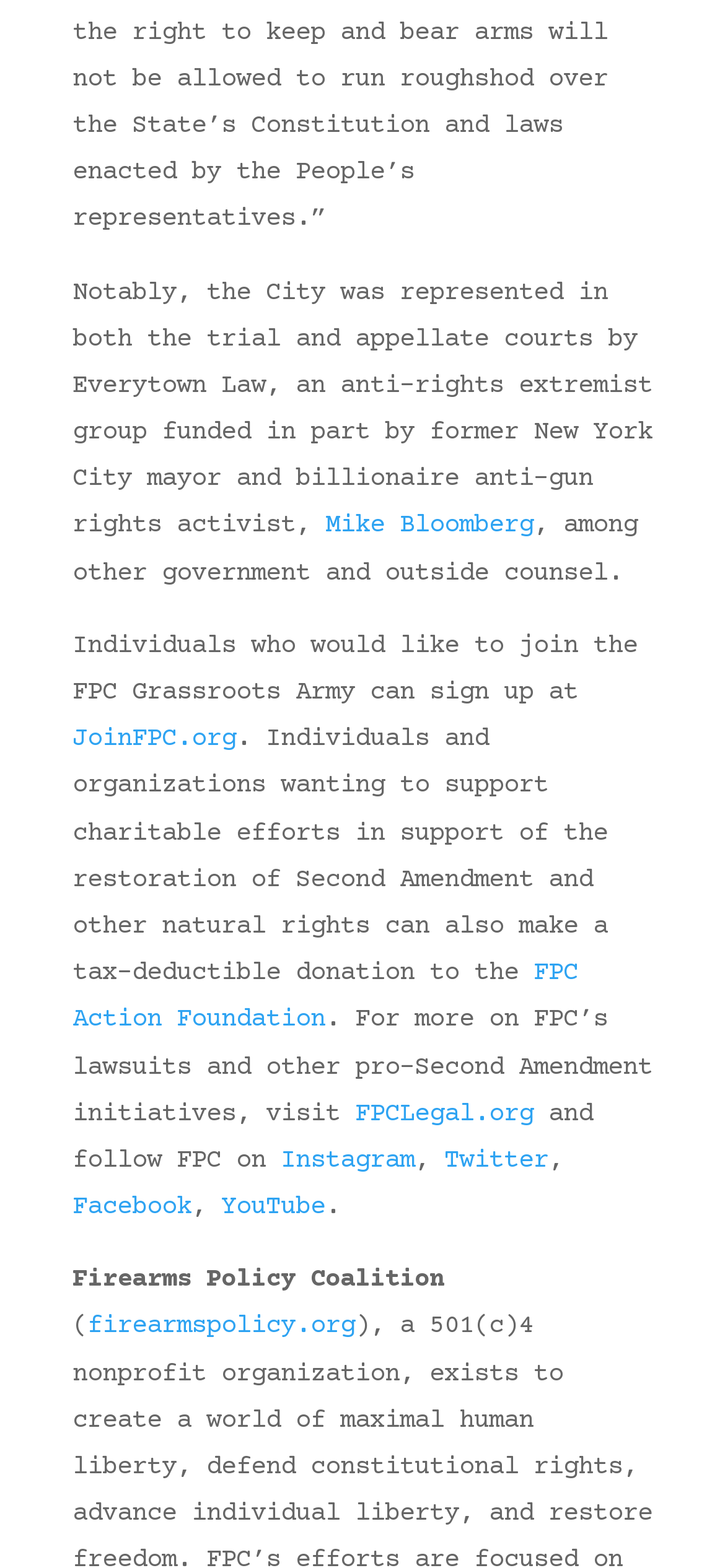What is the URL of the website for FPC's lawsuits and initiatives?
From the screenshot, provide a brief answer in one word or phrase.

FPCLegal.org